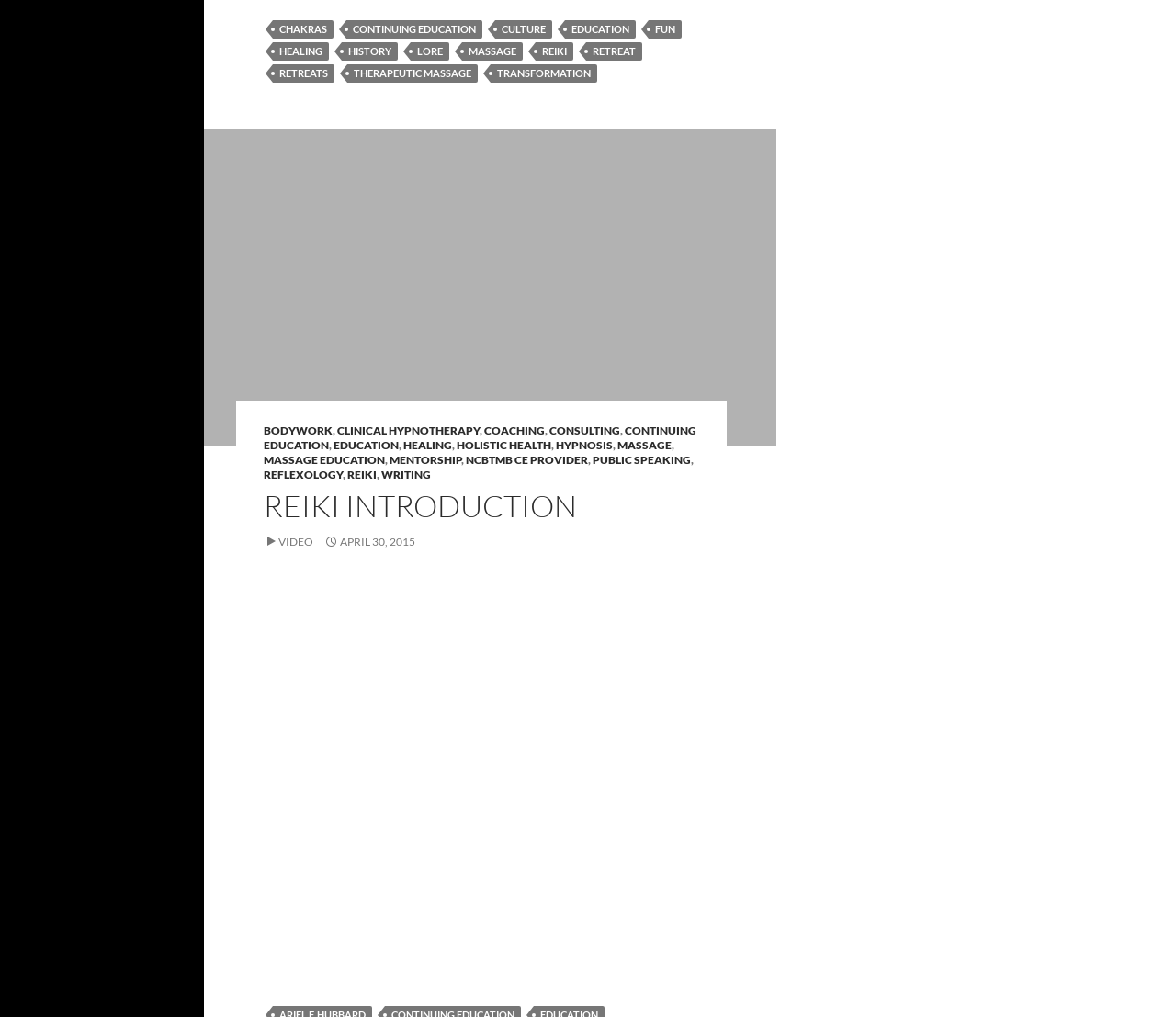How many links are present in the footer section?
Use the image to answer the question with a single word or phrase.

13